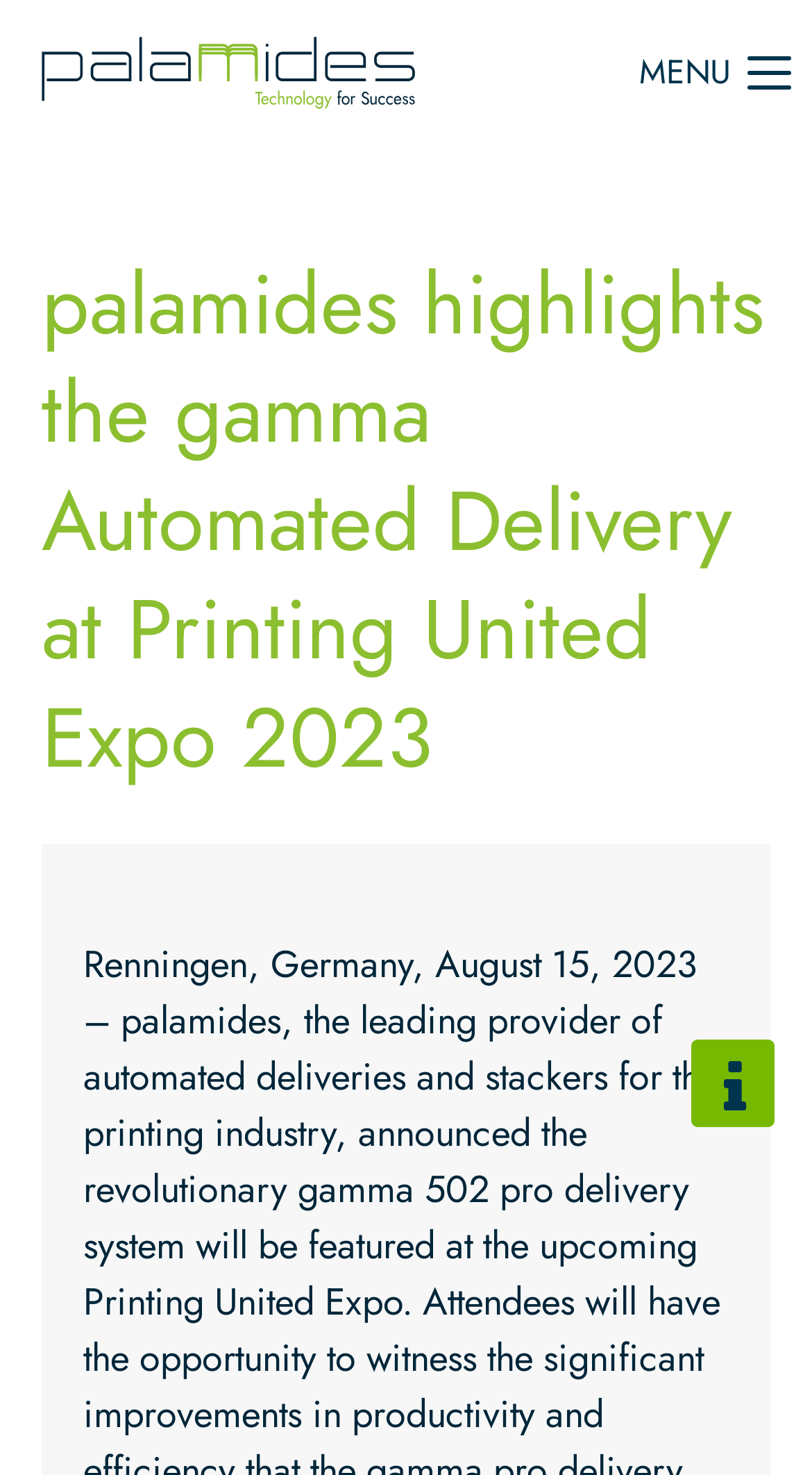Predict the bounding box of the UI element that fits this description: "Log in".

None